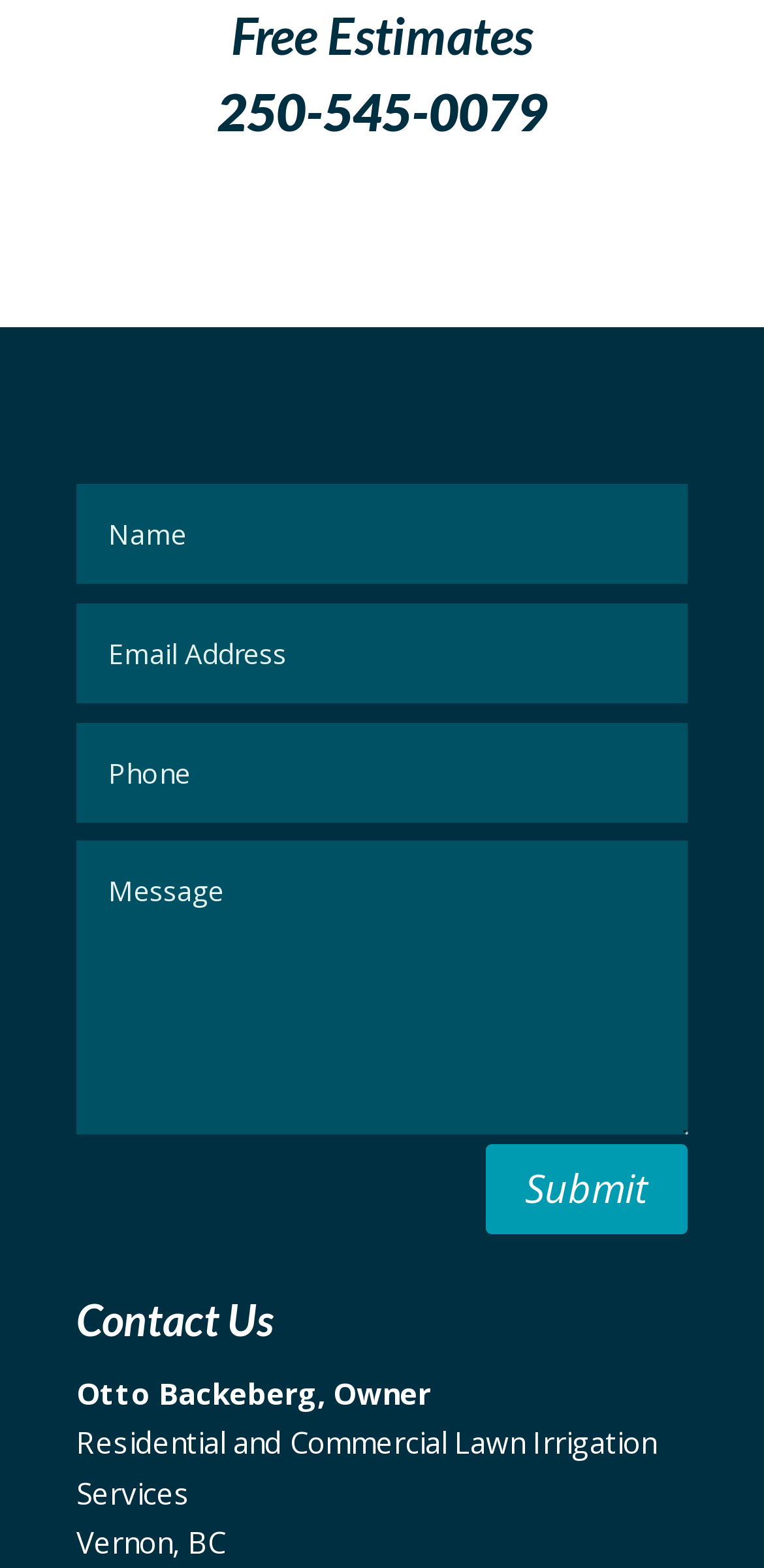What is the name of the owner?
Using the image as a reference, give a one-word or short phrase answer.

Otto Backeberg